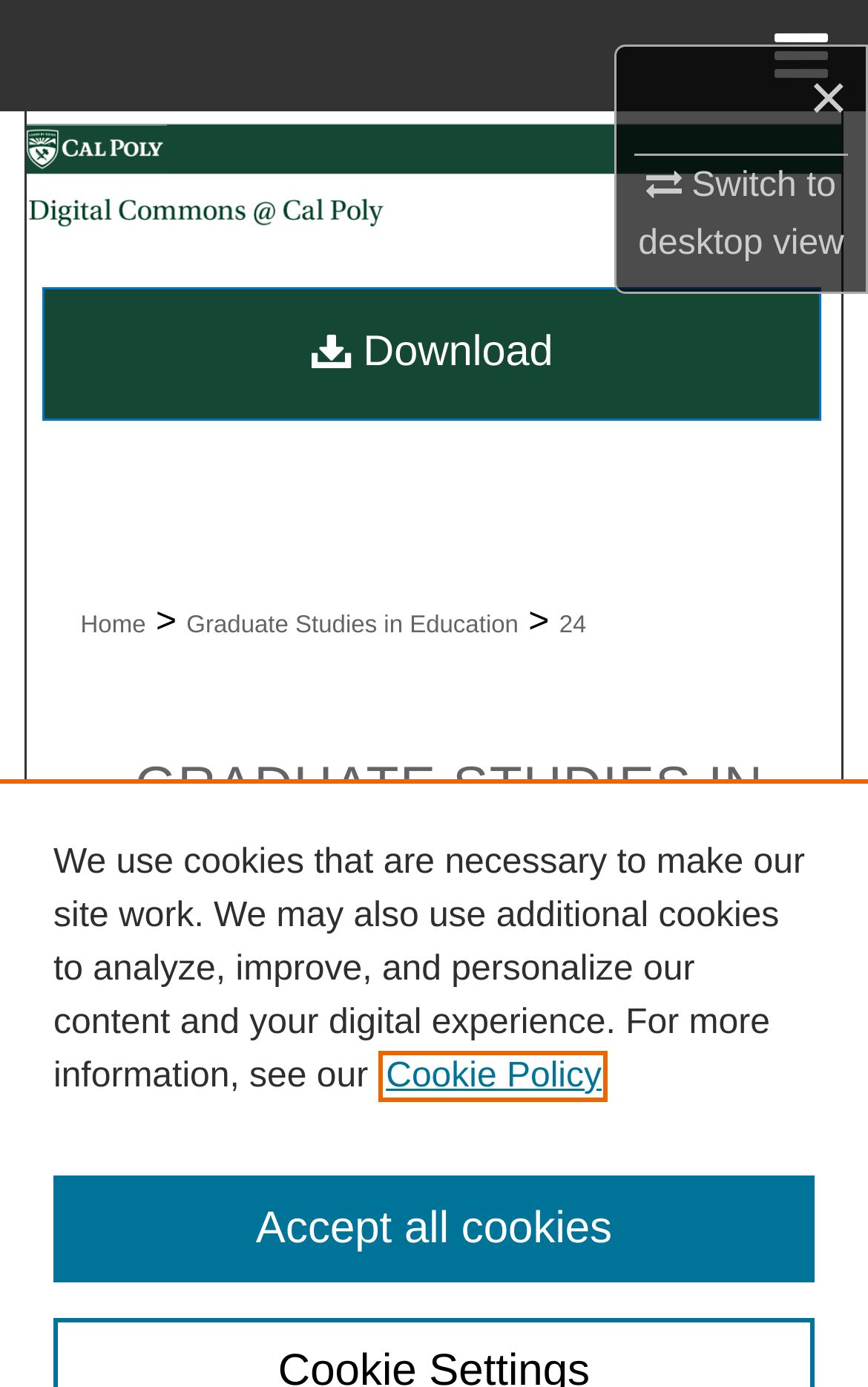Locate the bounding box coordinates of the clickable area to execute the instruction: "Download the document". Provide the coordinates as four float numbers between 0 and 1, represented as [left, top, right, bottom].

[0.049, 0.208, 0.947, 0.303]